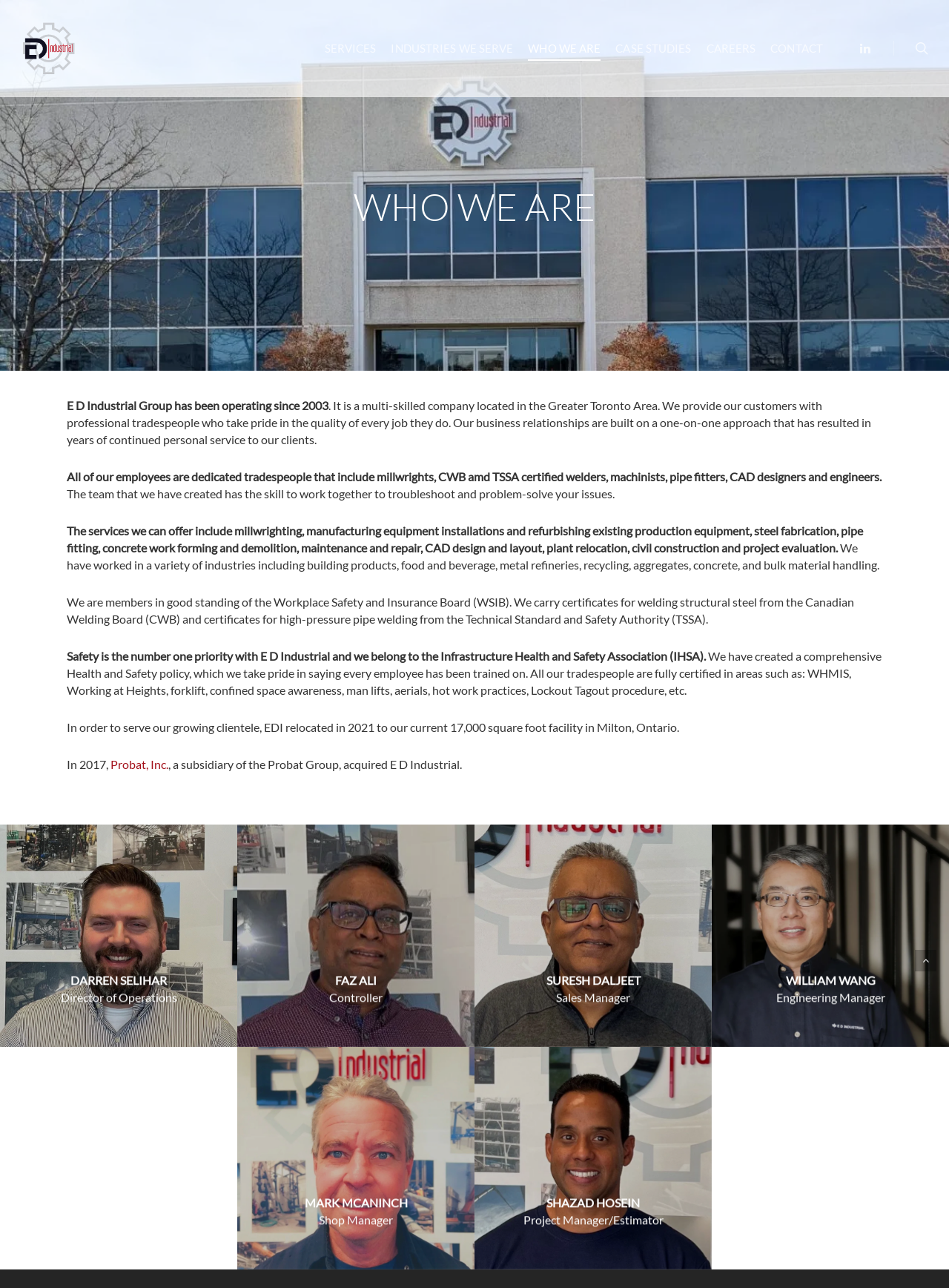Respond to the question below with a concise word or phrase:
What is the name of the Director of Operations?

DARREN SELIHAR